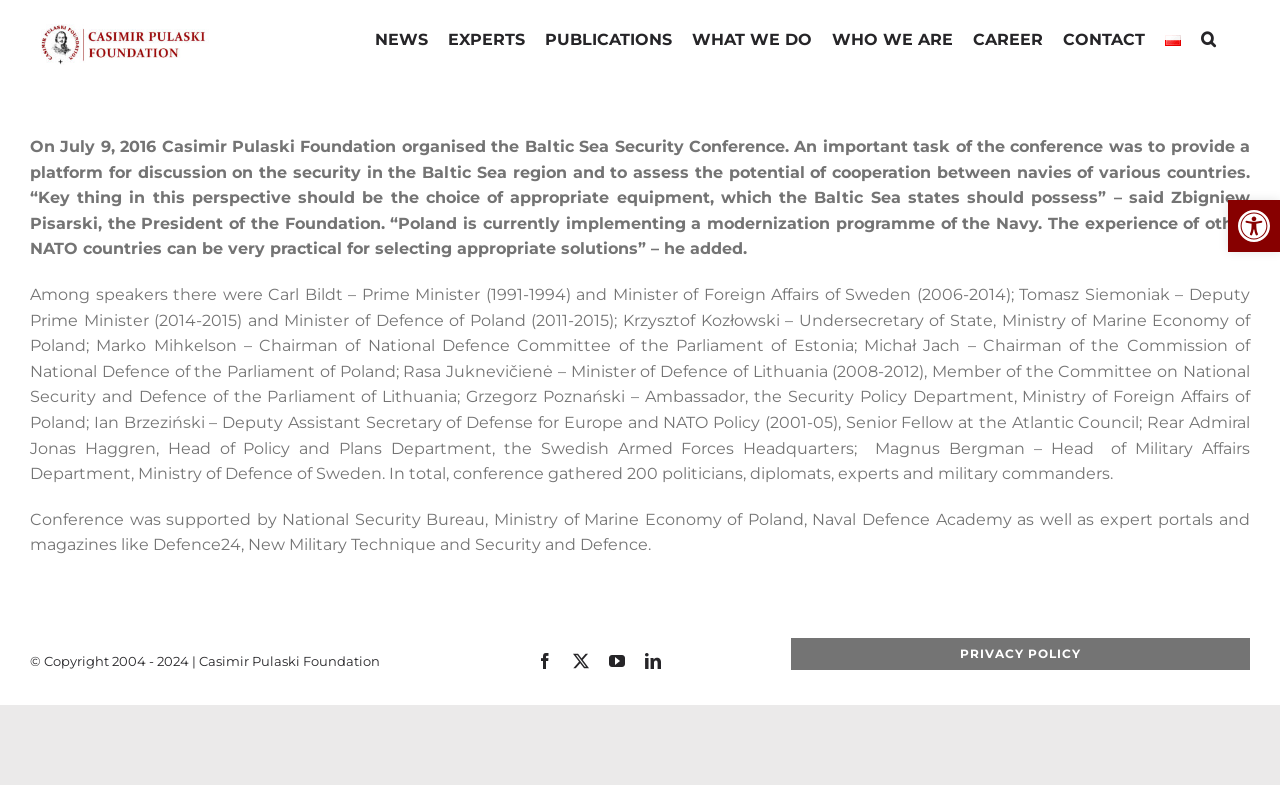What is the name of the President of the Foundation who spoke at the conference?
Use the image to answer the question with a single word or phrase.

Zbigniew Pisarski